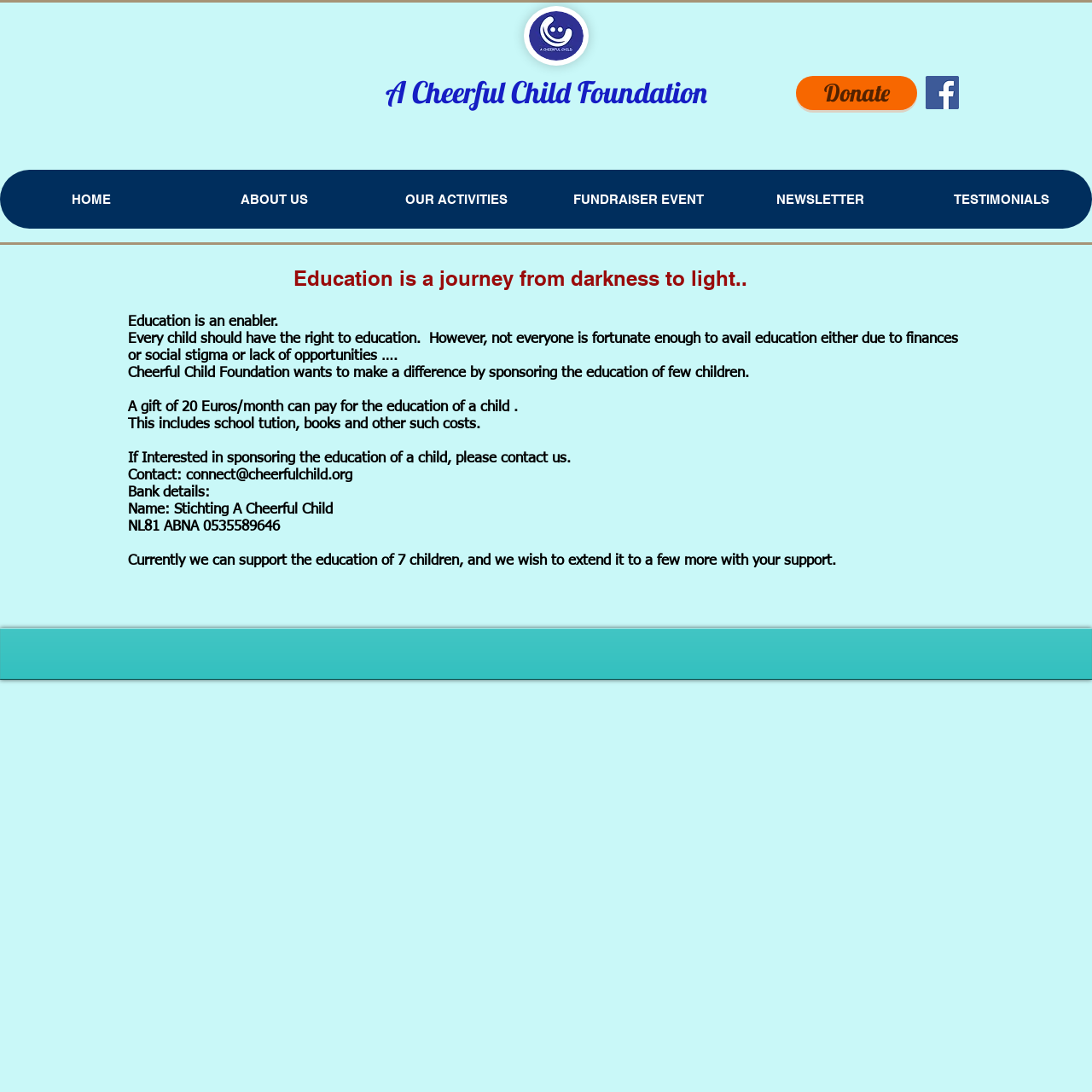Please answer the following question using a single word or phrase: 
How many children can the foundation currently support?

7 children